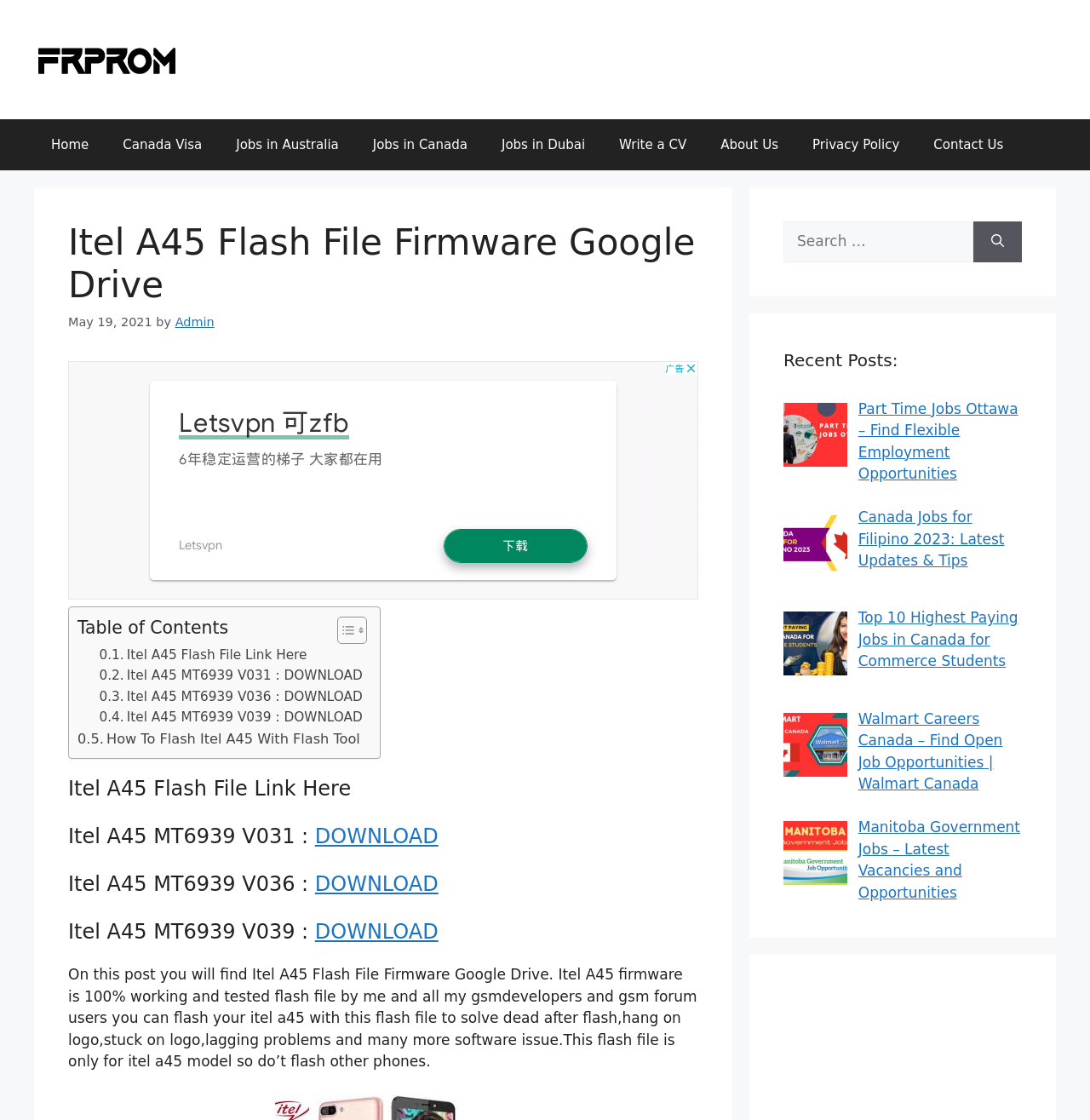Find and provide the bounding box coordinates for the UI element described here: "Contact Us". The coordinates should be given as four float numbers between 0 and 1: [left, top, right, bottom].

[0.841, 0.106, 0.936, 0.152]